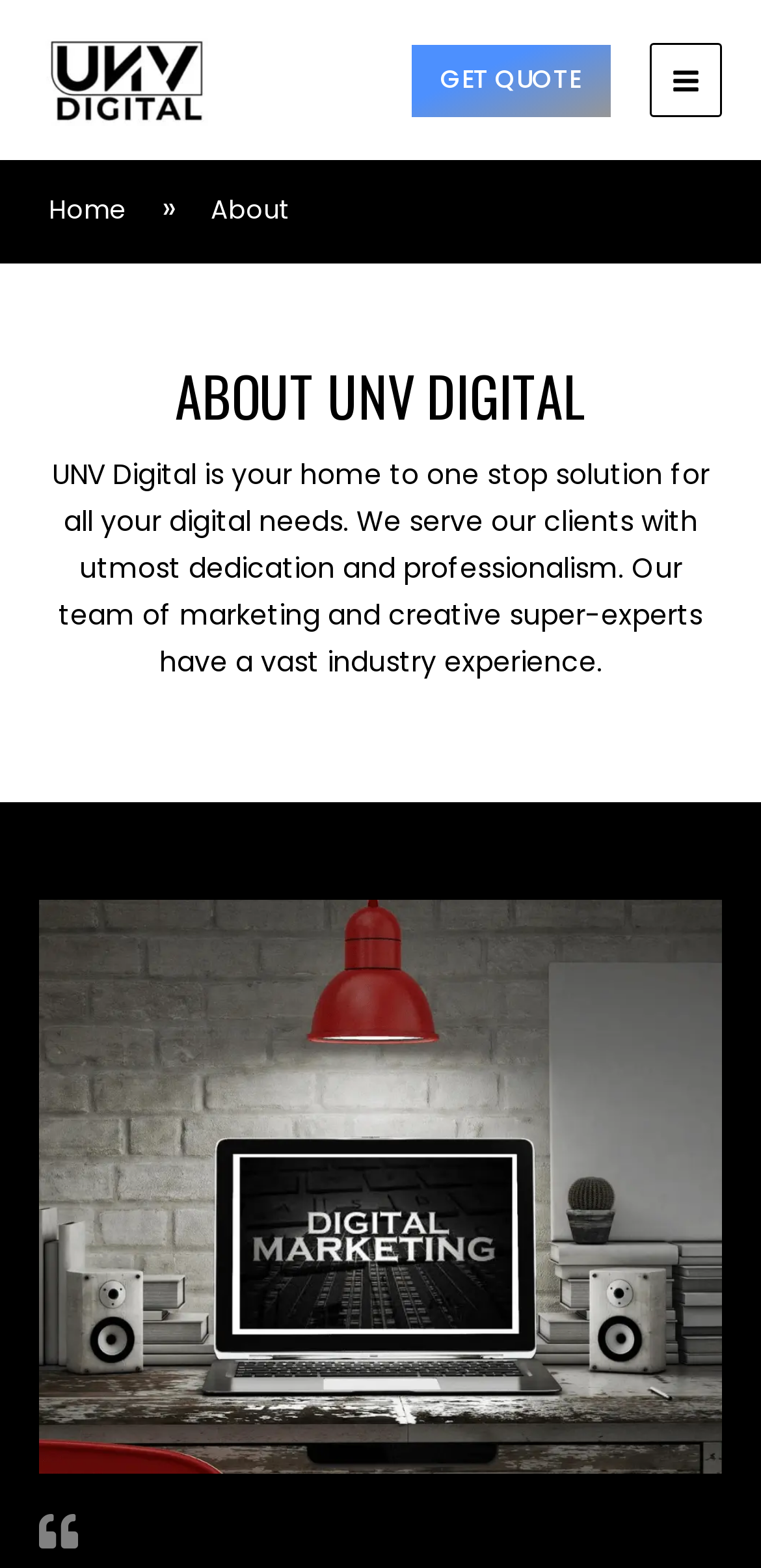What is the name of the company?
Please look at the screenshot and answer in one word or a short phrase.

UNV Digital